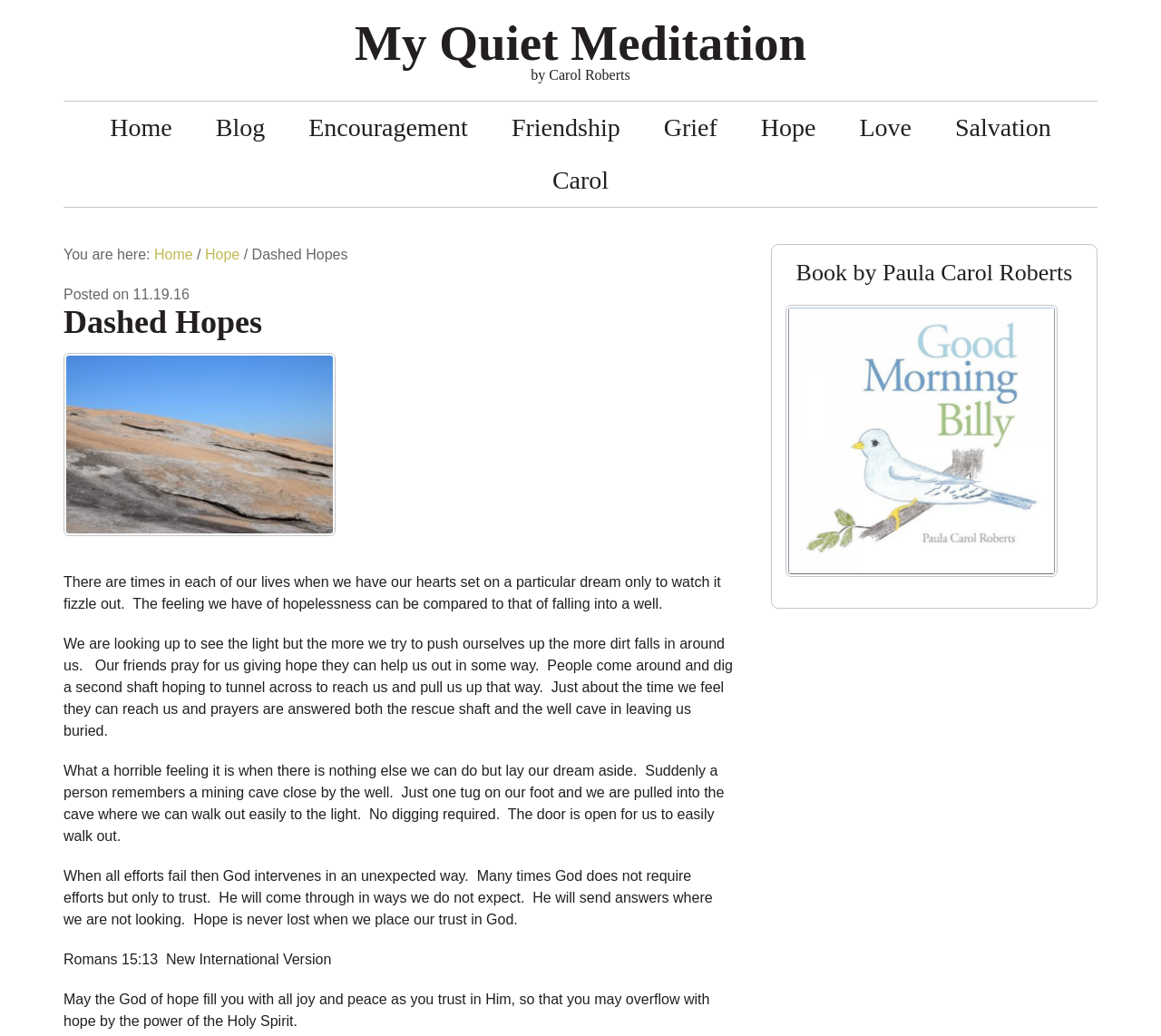Can you provide the bounding box coordinates for the element that should be clicked to implement the instruction: "Become a 'Member' of Harrow Open Studios"?

None